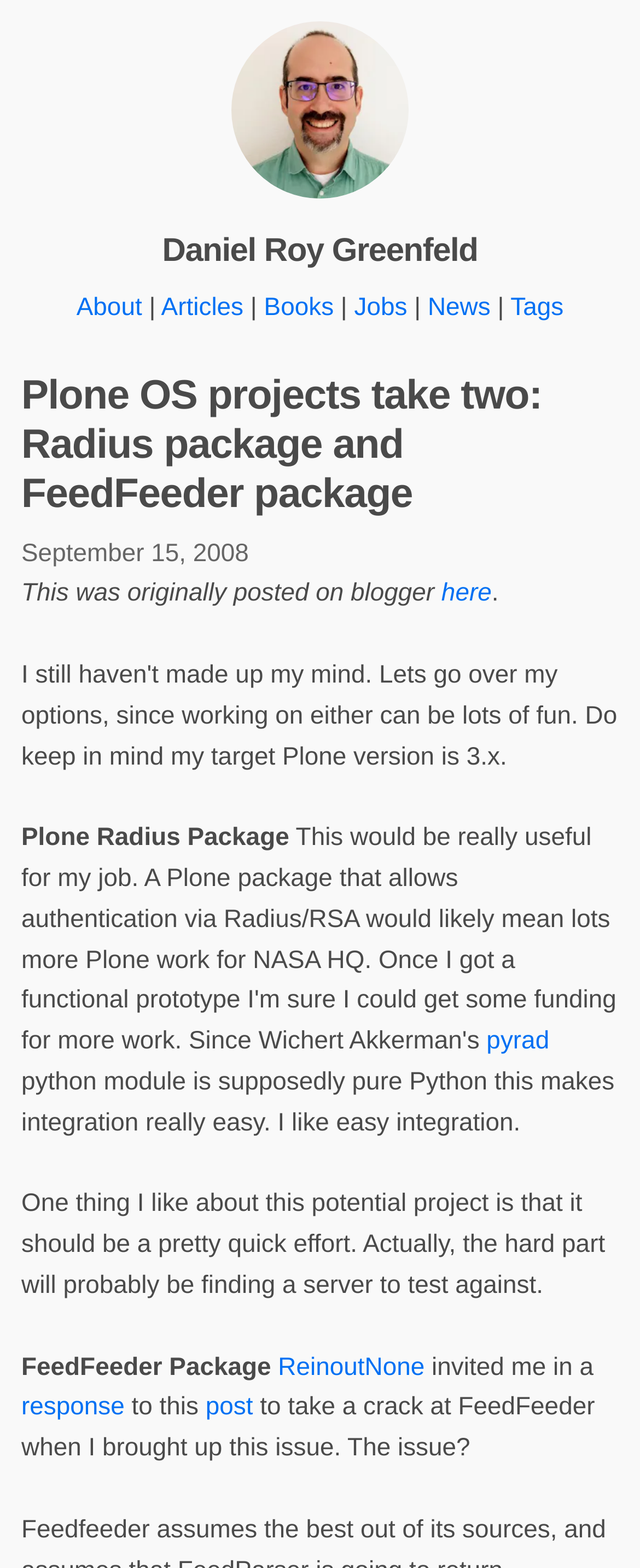Locate the bounding box coordinates of the clickable area needed to fulfill the instruction: "Visit the page about FeedFeeder Package".

[0.033, 0.863, 0.424, 0.881]